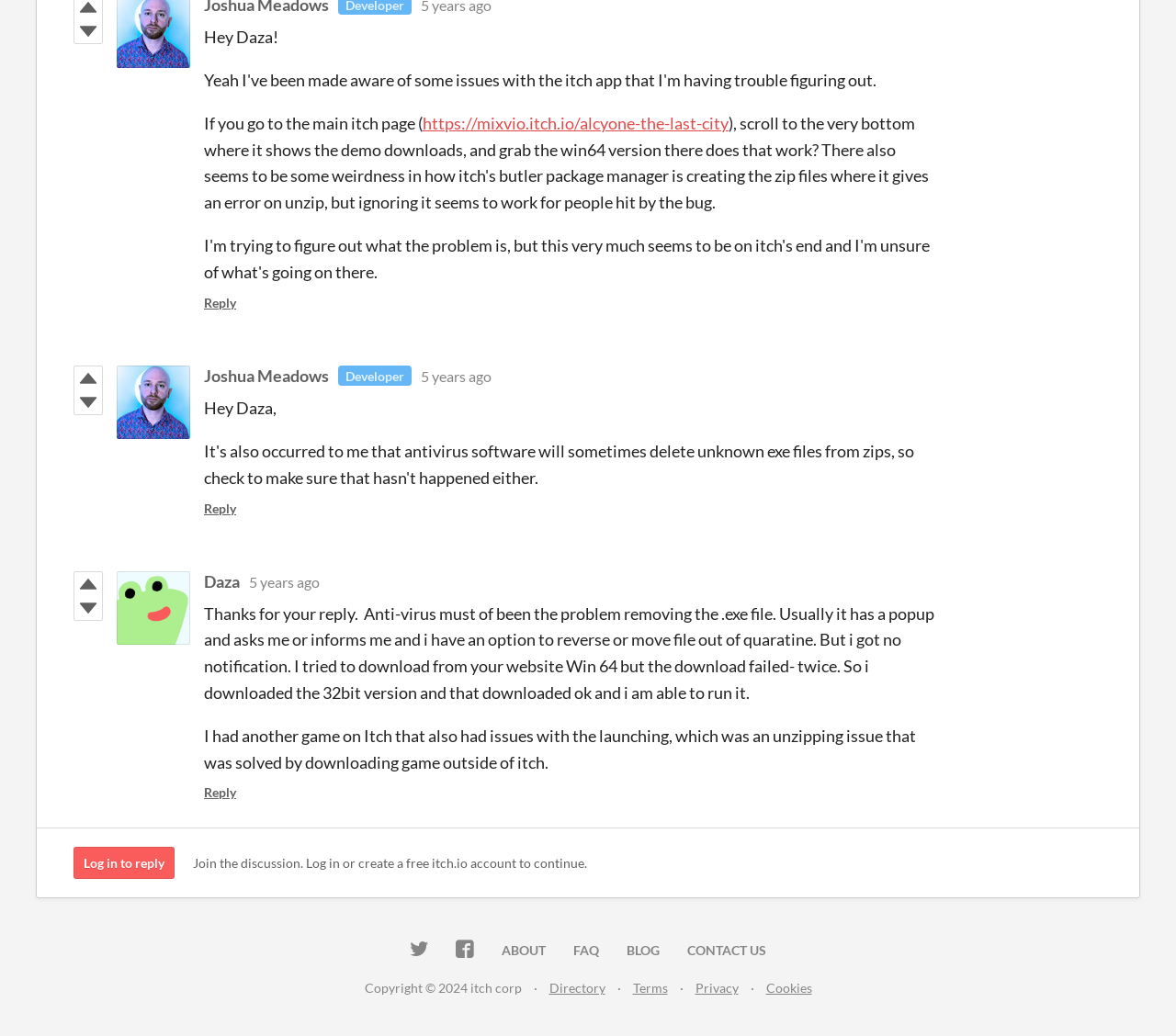Given the element description "Log in to reply", identify the bounding box of the corresponding UI element.

[0.062, 0.818, 0.148, 0.849]